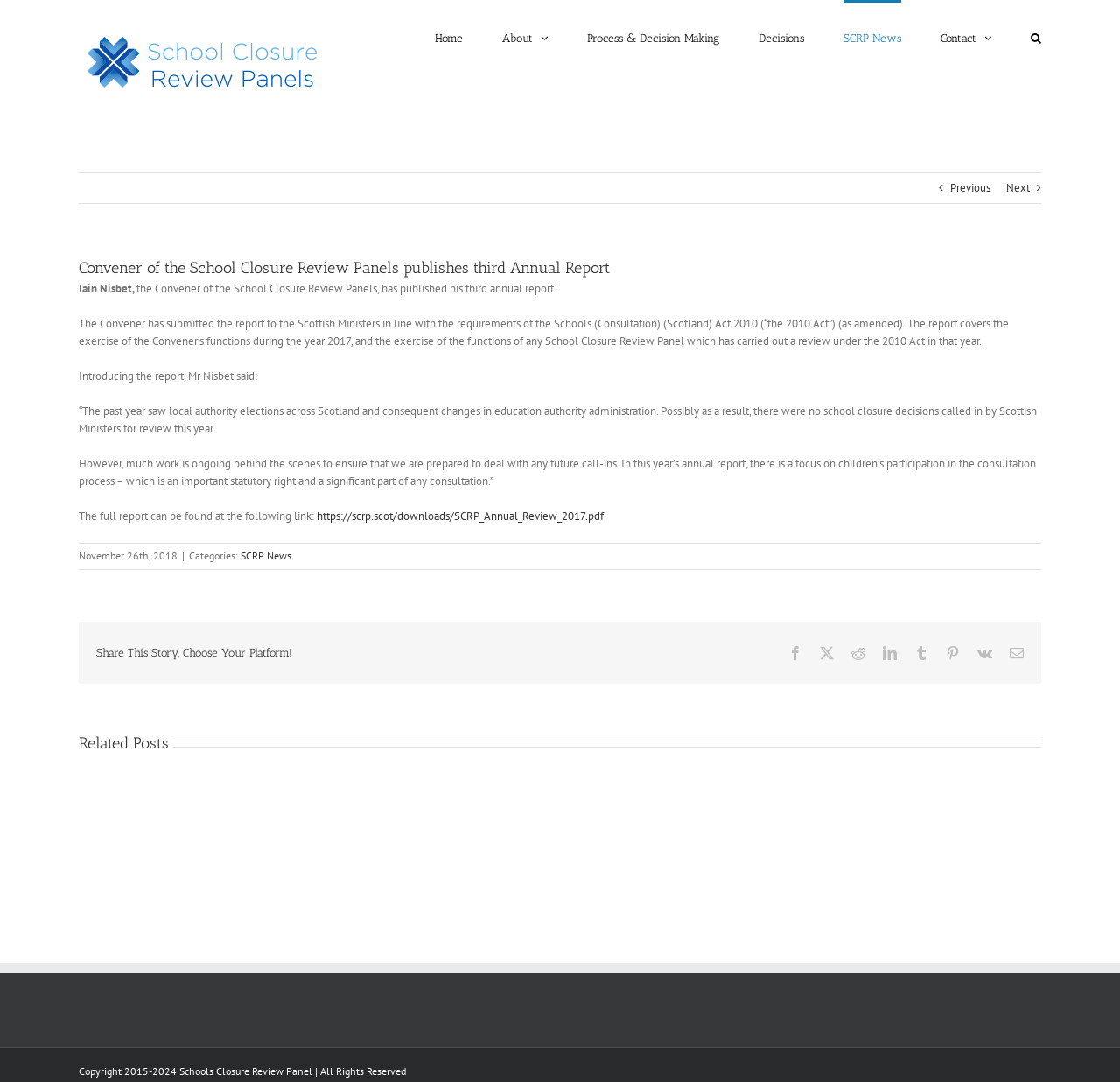Locate the bounding box coordinates of the element's region that should be clicked to carry out the following instruction: "Click the 'Next' link". The coordinates need to be four float numbers between 0 and 1, i.e., [left, top, right, bottom].

[0.898, 0.16, 0.92, 0.188]